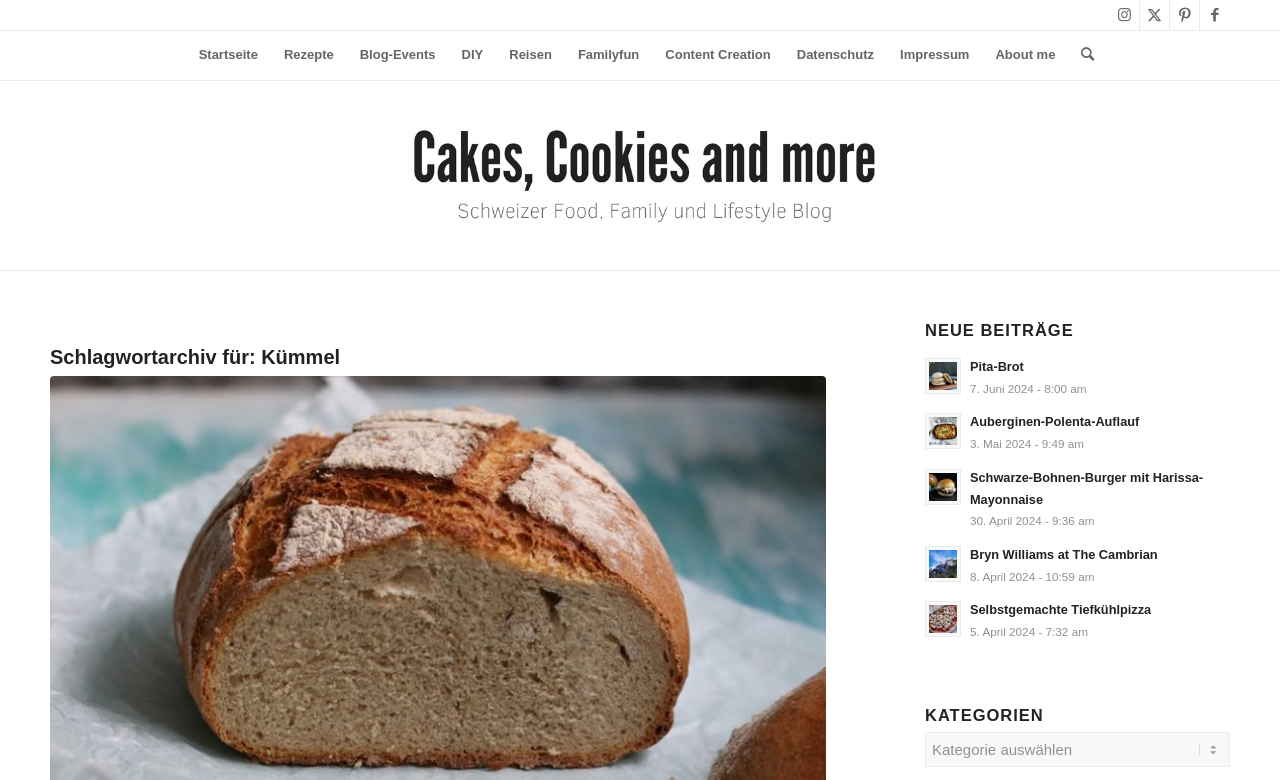Identify the bounding box coordinates of the section to be clicked to complete the task described by the following instruction: "Select a category from the combobox". The coordinates should be four float numbers between 0 and 1, formatted as [left, top, right, bottom].

[0.723, 0.938, 0.961, 0.983]